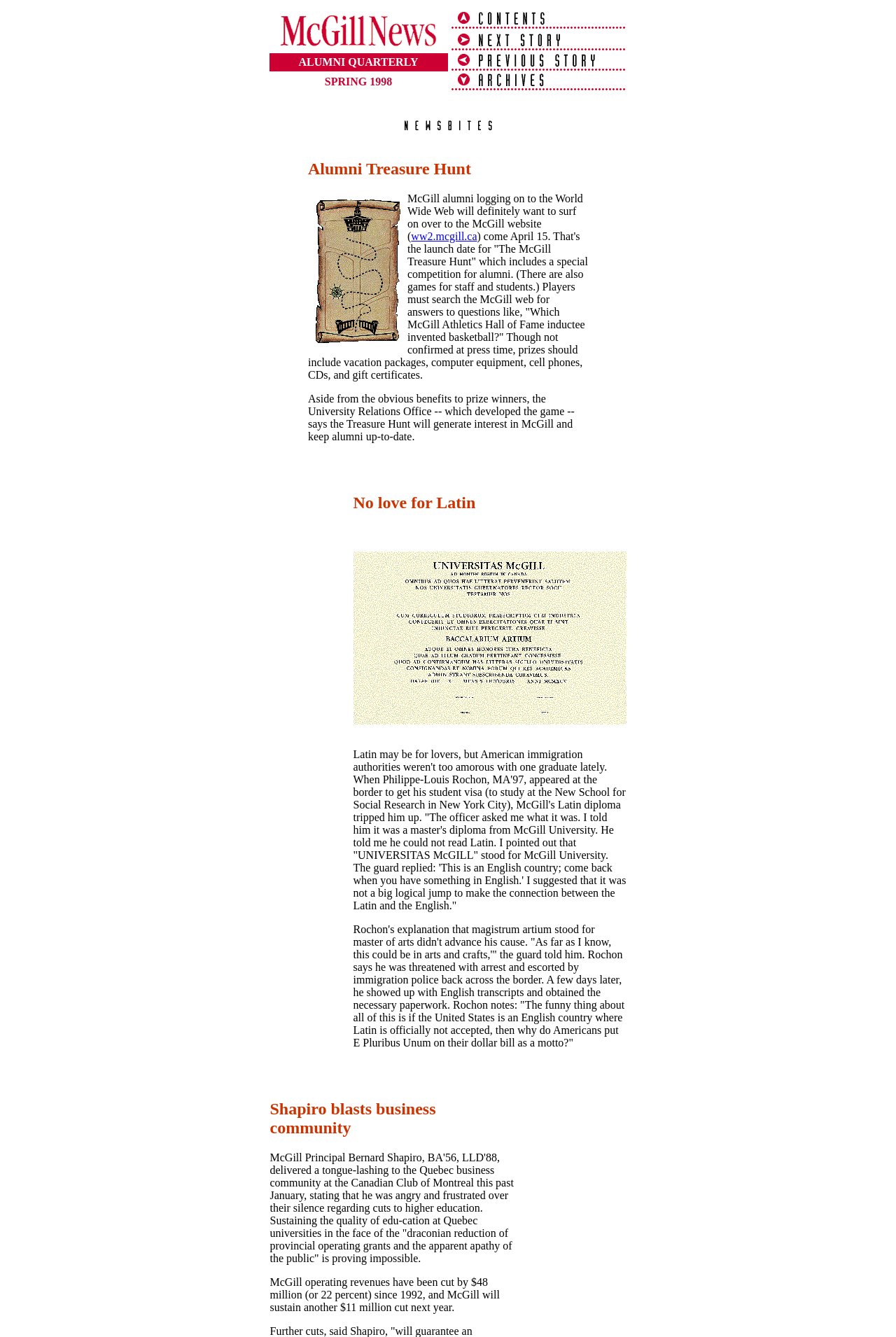What is the name of the school where Philippe-Louis Rochon wanted to study?
From the screenshot, supply a one-word or short-phrase answer.

New School for Social Research